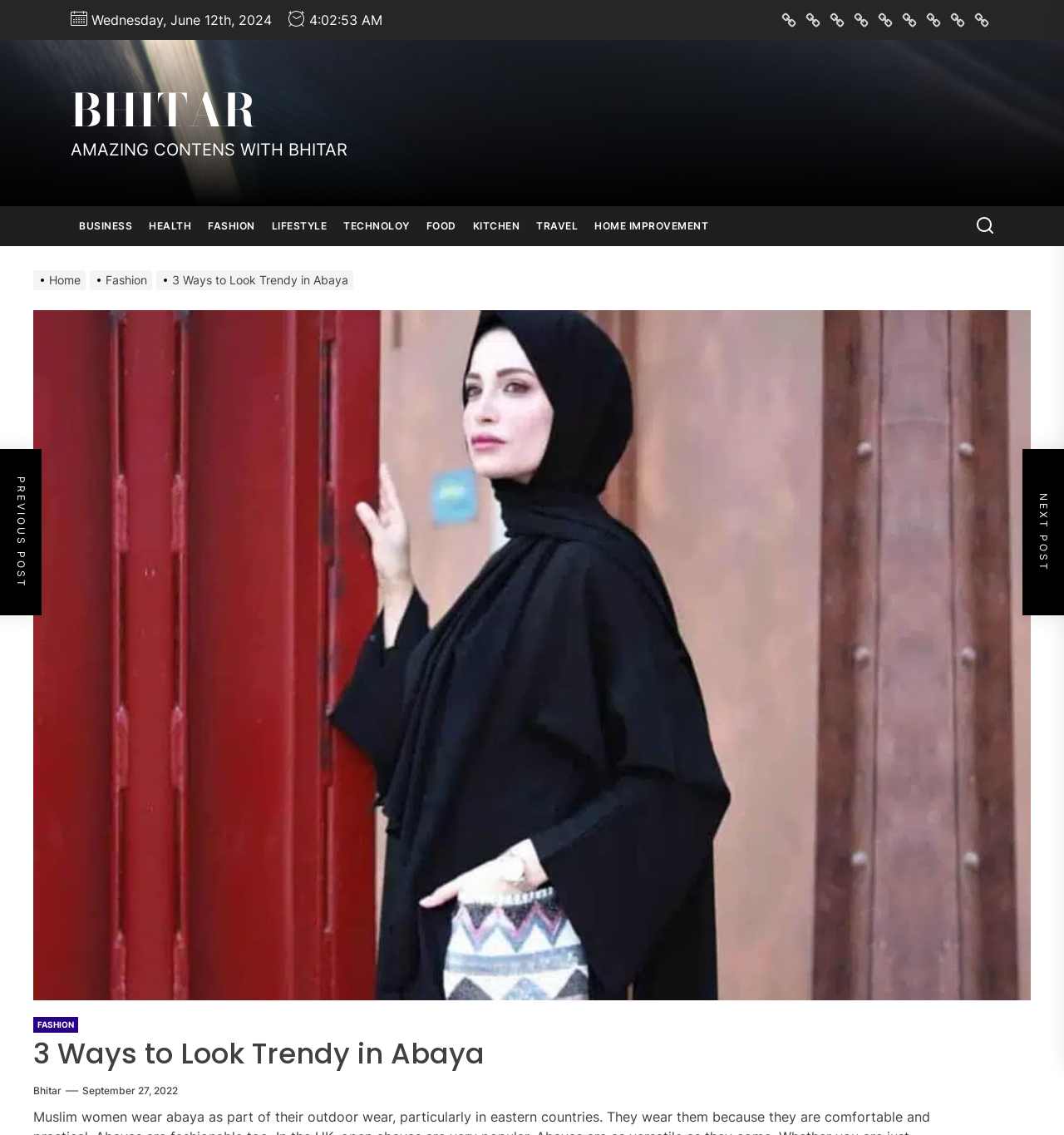Provide a one-word or one-phrase answer to the question:
What is the topic of the article?

Fashion